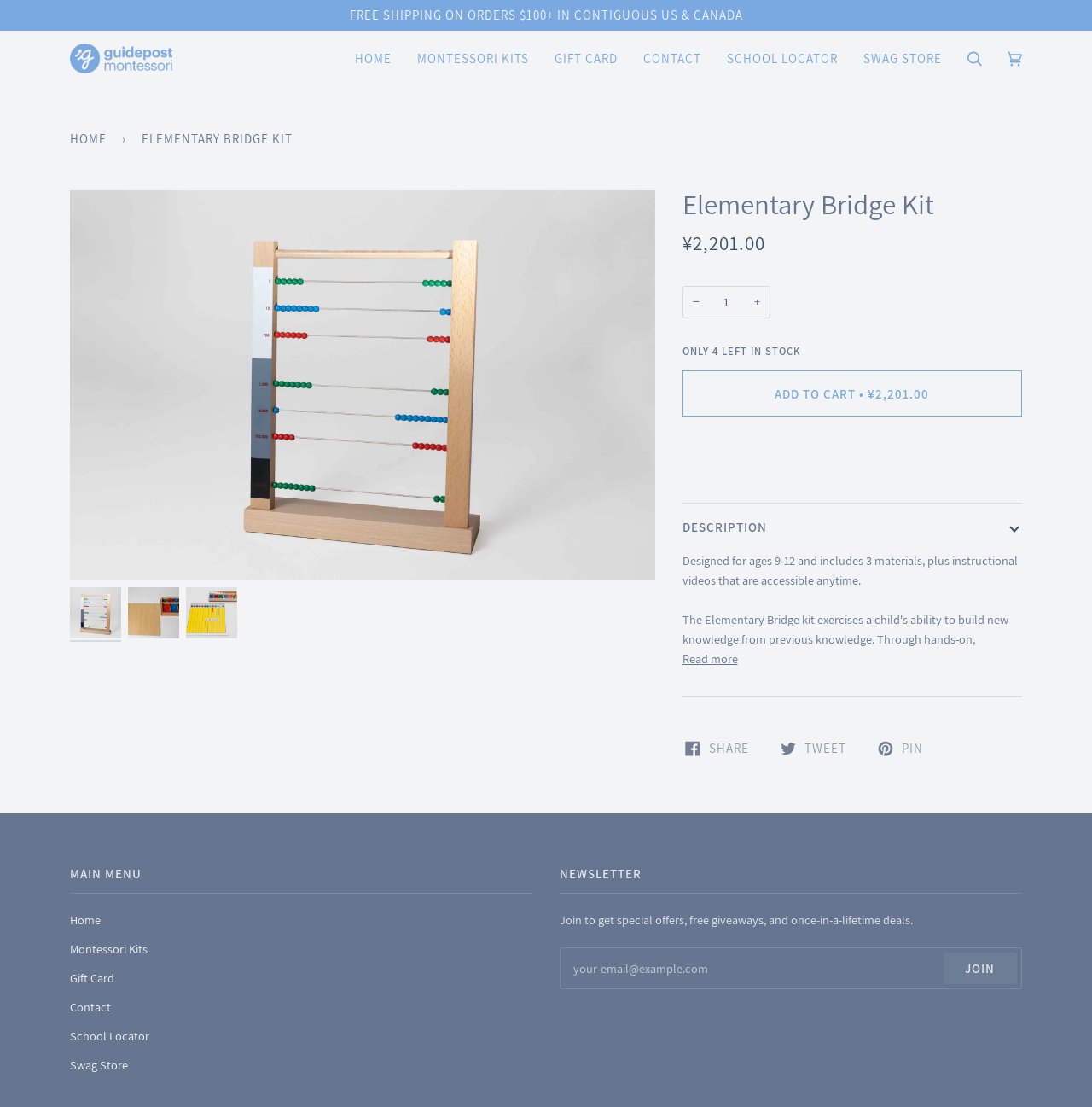Identify the bounding box coordinates of the clickable region required to complete the instruction: "Search for something". The coordinates should be given as four float numbers within the range of 0 and 1, i.e., [left, top, right, bottom].

[0.874, 0.028, 0.911, 0.078]